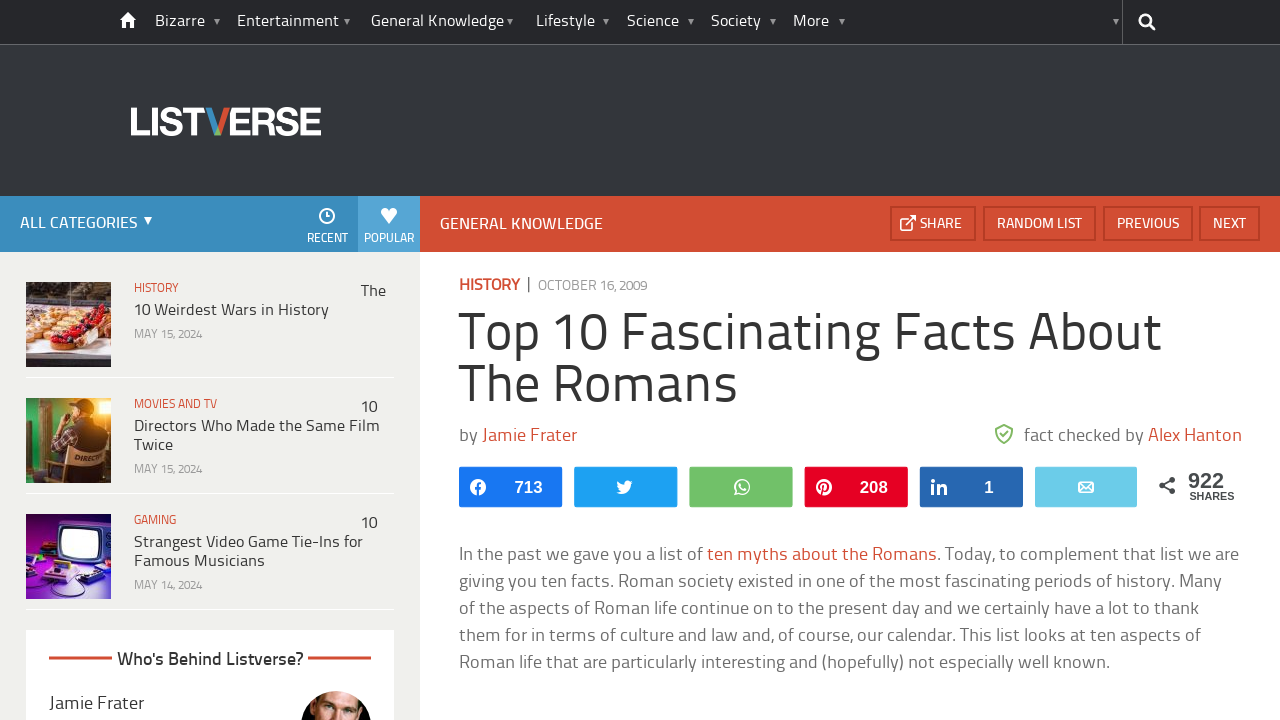What is the category of the article 'The 10 Weirdest Wars in History'?
Using the image as a reference, answer the question with a short word or phrase.

HISTORY